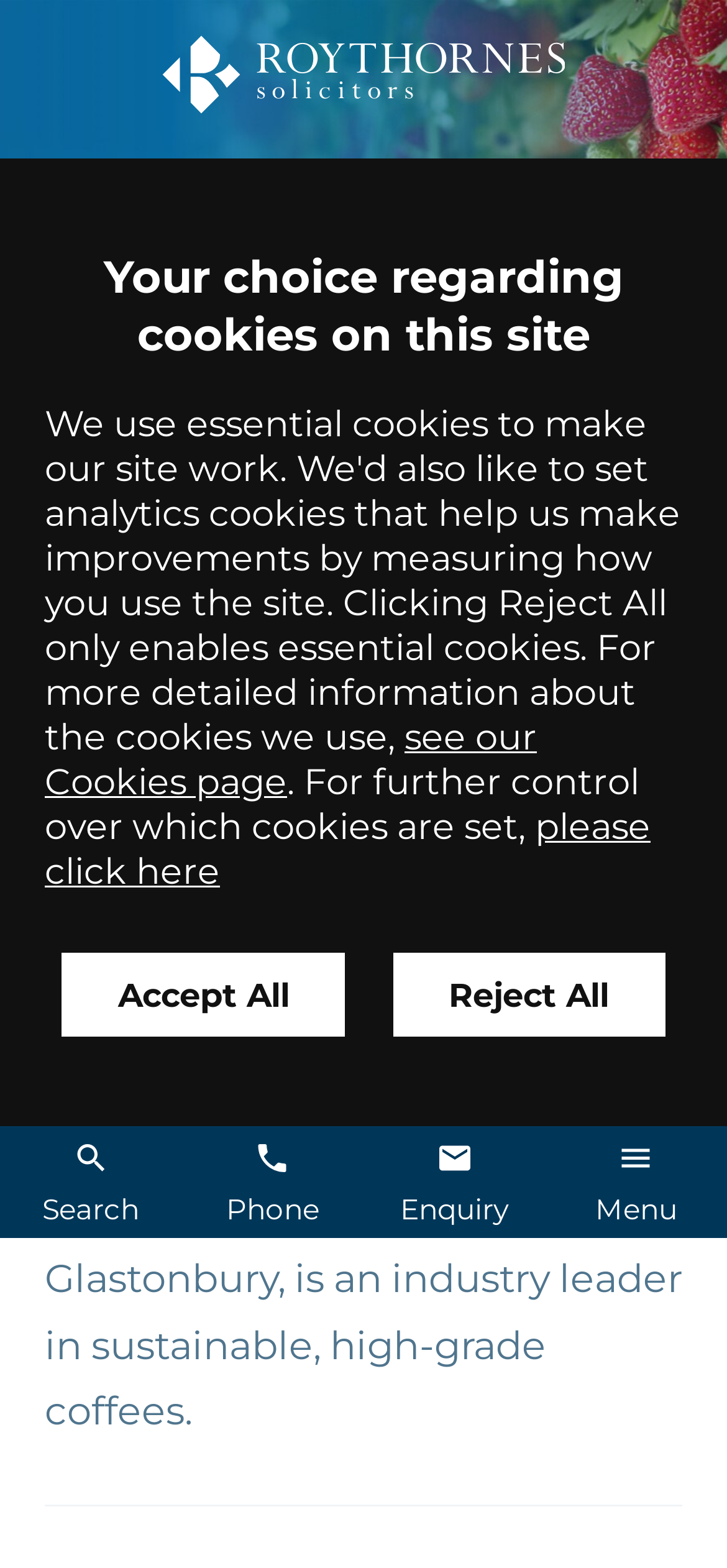Can you specify the bounding box coordinates for the region that should be clicked to fulfill this instruction: "read about Greg Campher".

[0.062, 0.375, 0.938, 0.421]